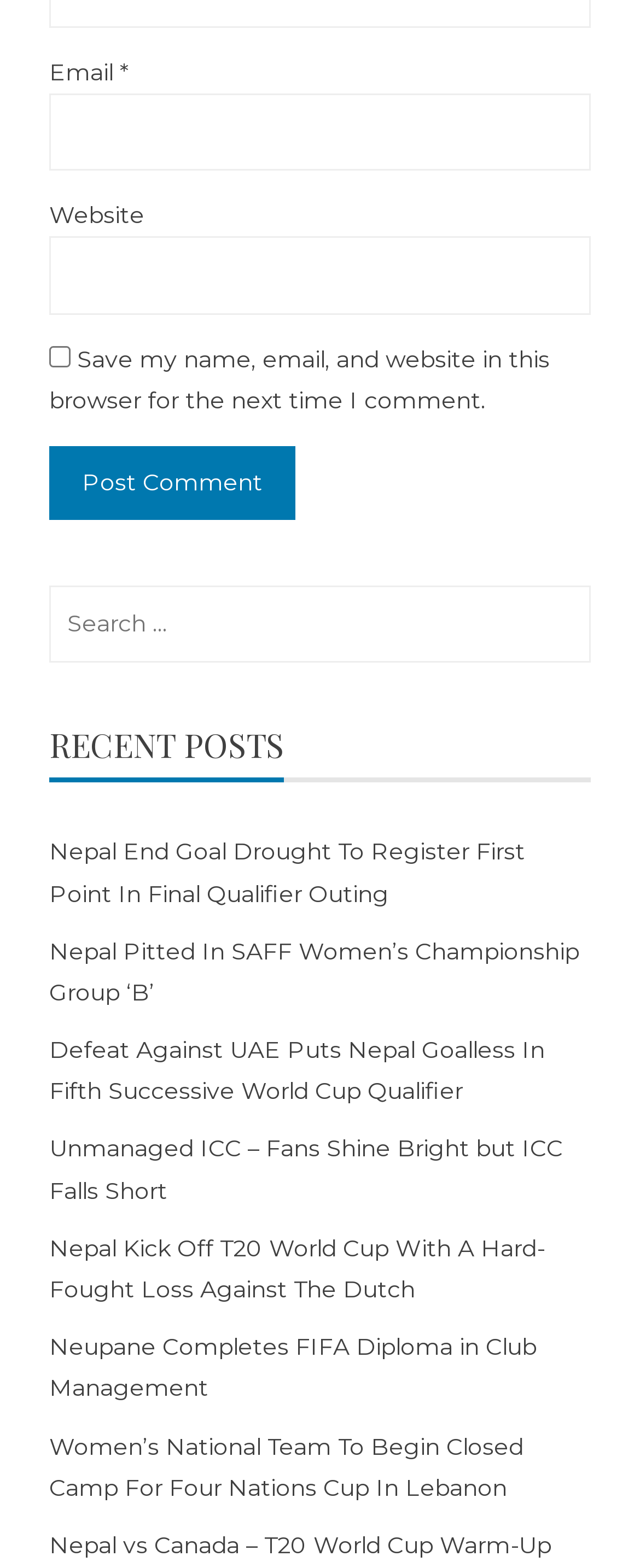Determine the bounding box for the UI element as described: "parent_node: Email * aria-describedby="email-notes" name="email"". The coordinates should be represented as four float numbers between 0 and 1, formatted as [left, top, right, bottom].

[0.077, 0.06, 0.923, 0.109]